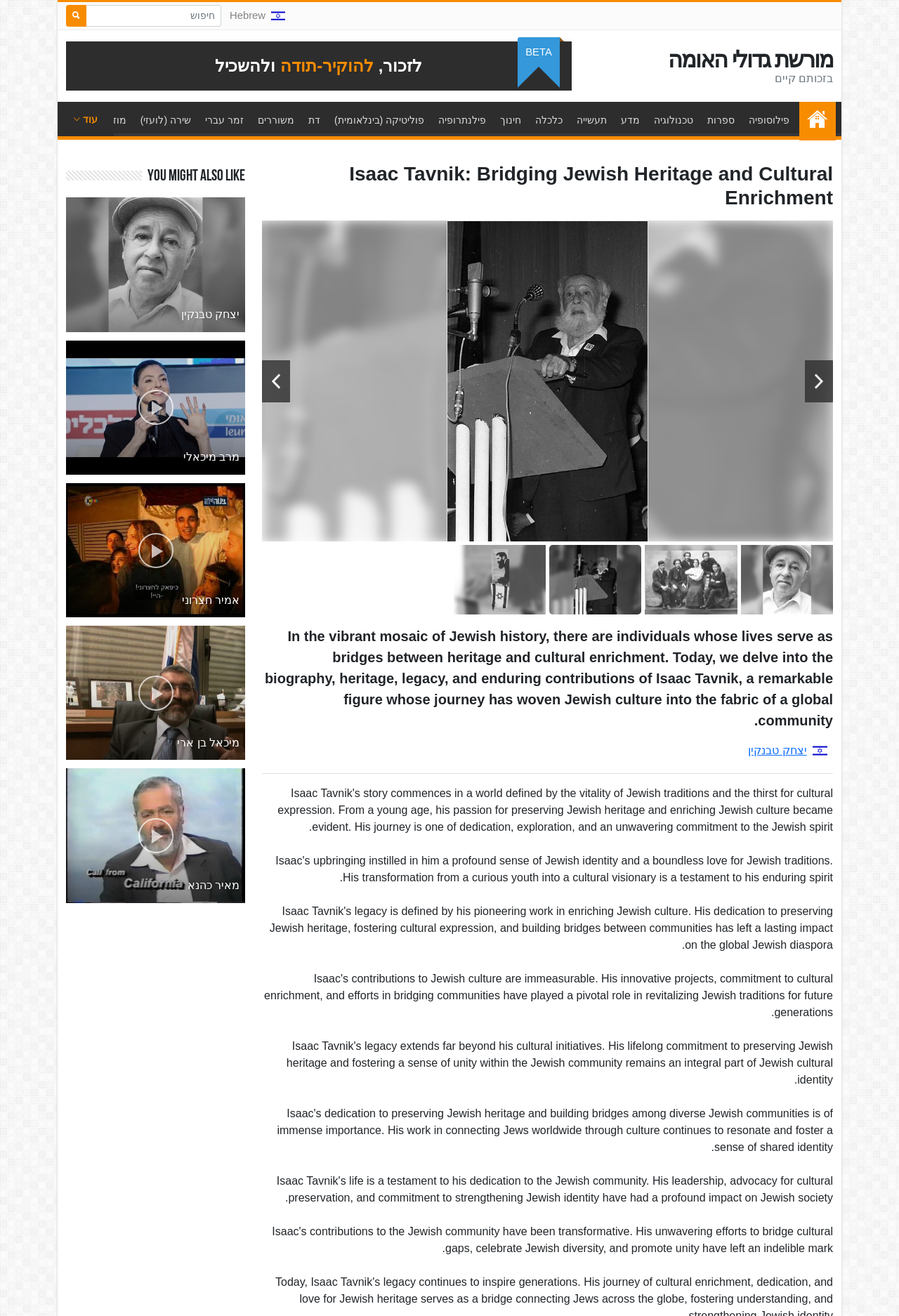Find the bounding box coordinates of the clickable element required to execute the following instruction: "Explore more about Yitzhak Tavnikin". Provide the coordinates as four float numbers between 0 and 1, i.e., [left, top, right, bottom].

[0.832, 0.566, 0.927, 0.575]